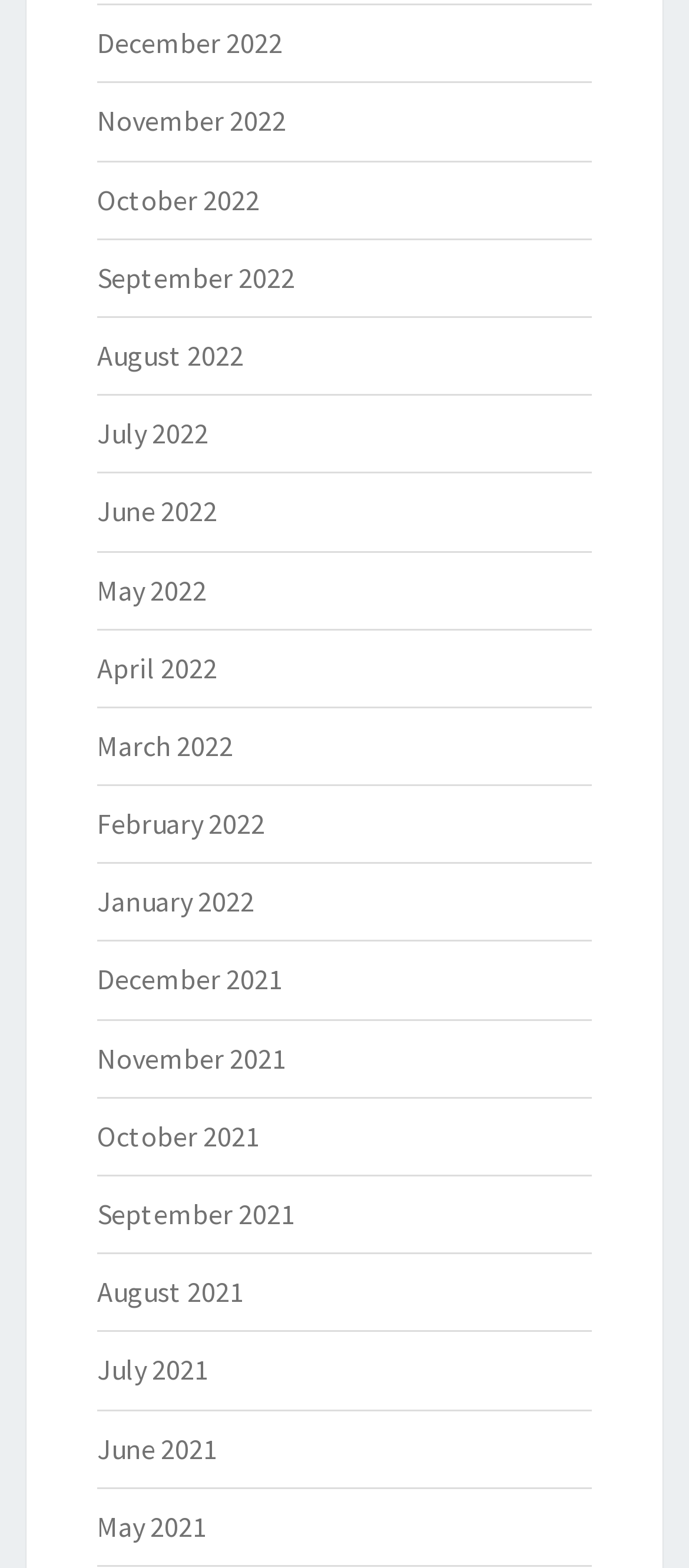Indicate the bounding box coordinates of the element that must be clicked to execute the instruction: "view December 2022". The coordinates should be given as four float numbers between 0 and 1, i.e., [left, top, right, bottom].

[0.141, 0.016, 0.41, 0.039]